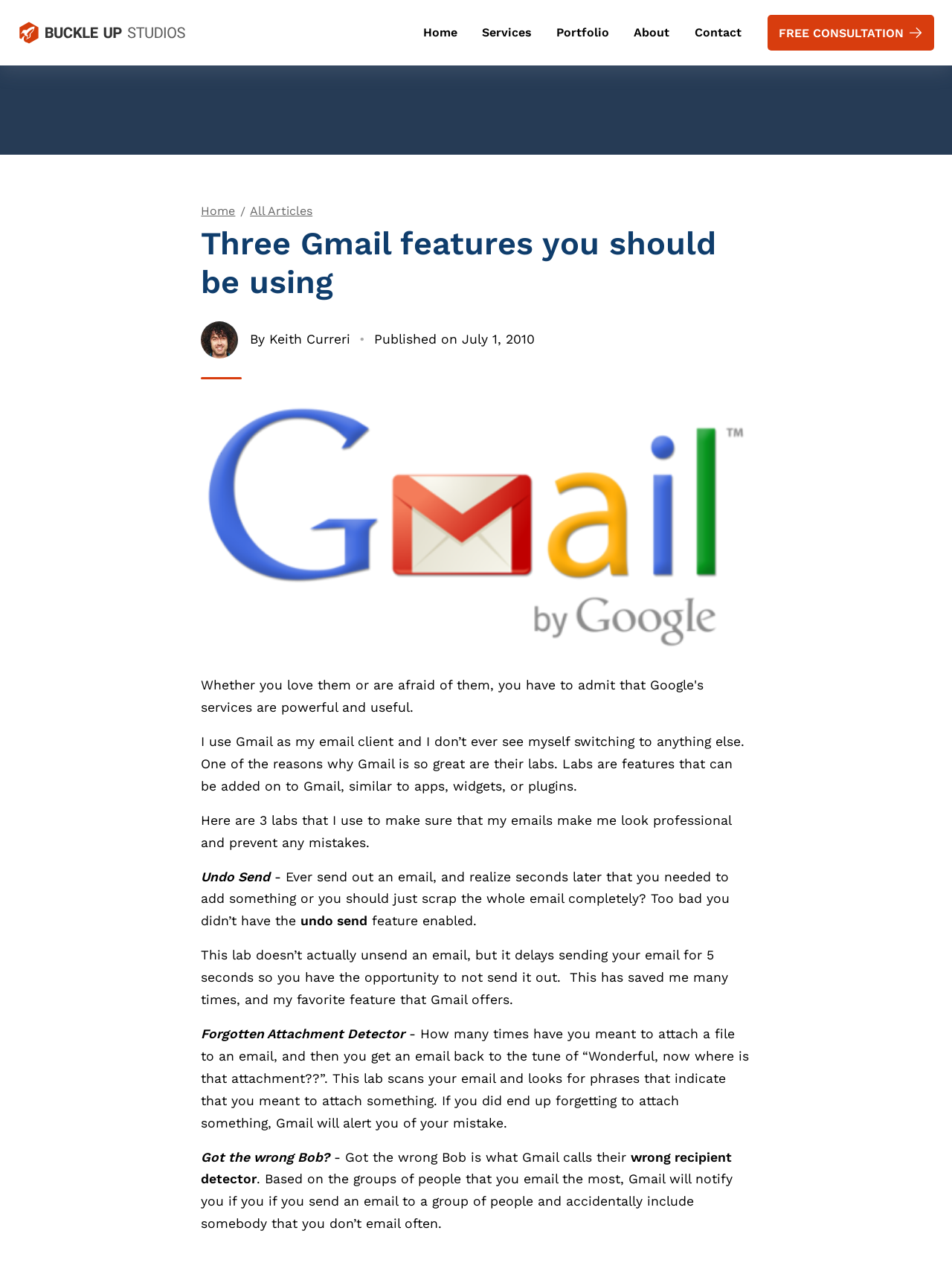Specify the bounding box coordinates of the area to click in order to execute this command: 'Click to skip to main content'. The coordinates should consist of four float numbers ranging from 0 to 1, and should be formatted as [left, top, right, bottom].

[0.0, 0.0, 0.182, 0.014]